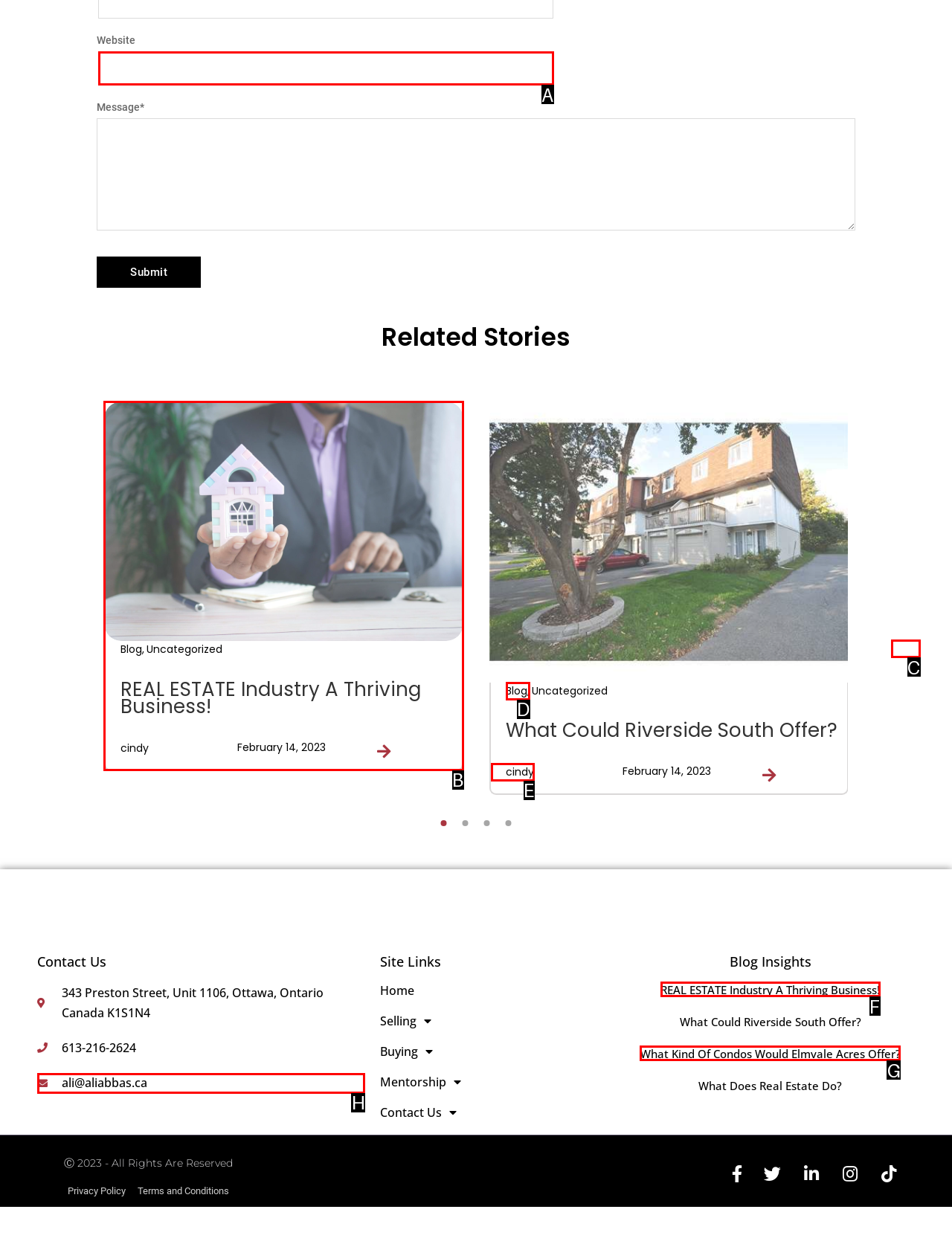Which option should you click on to fulfill this task: Read 'REAL ESTATE Industry A Thriving Business!' article? Answer with the letter of the correct choice.

B